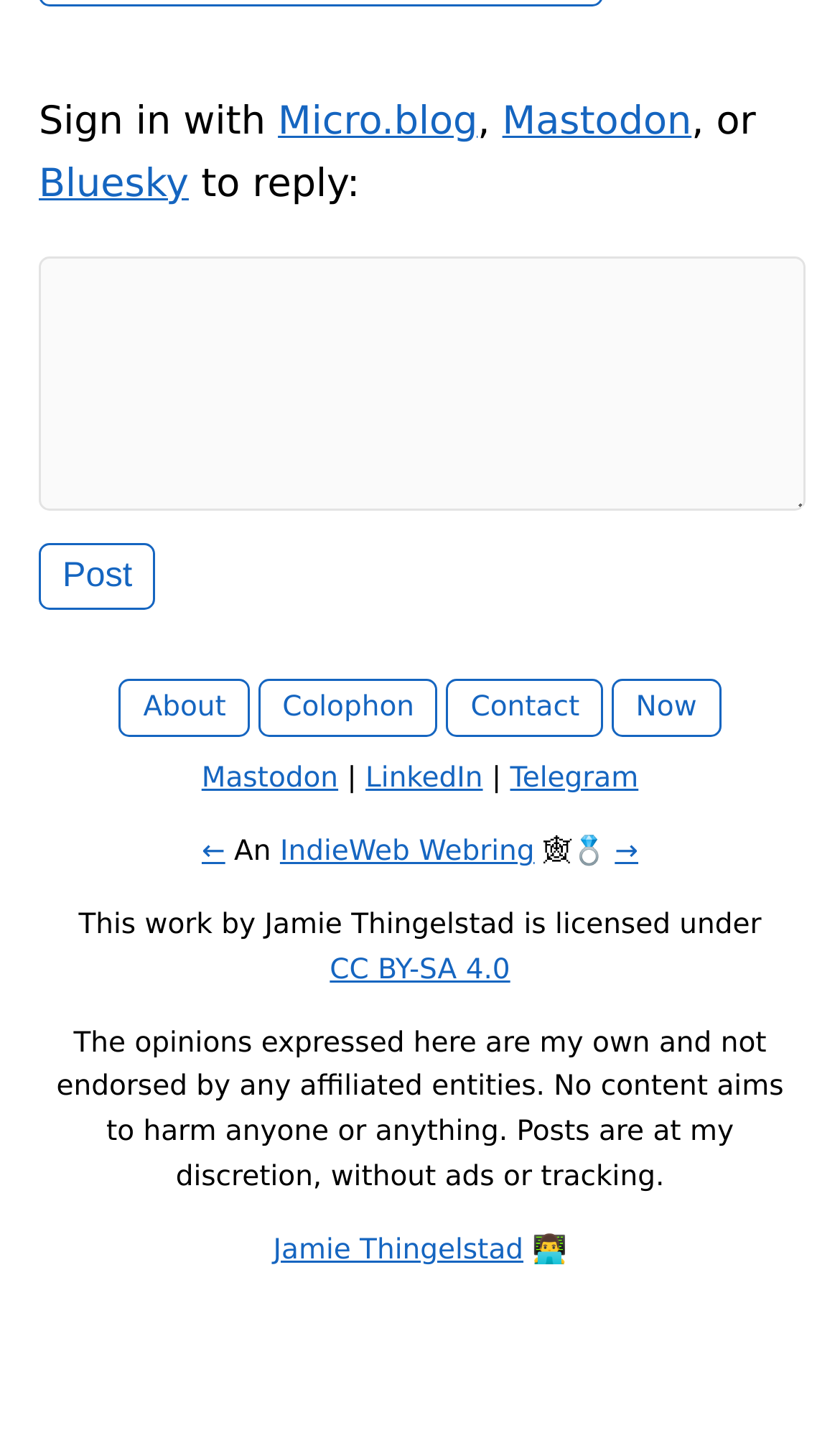Please provide a comprehensive answer to the question below using the information from the image: What is the purpose of the textbox?

The purpose of the textbox is to reply, as indicated by the static text 'to reply:' with bounding box coordinates [0.225, 0.113, 0.428, 0.144] adjacent to the textbox with bounding box coordinates [0.046, 0.179, 0.959, 0.356].